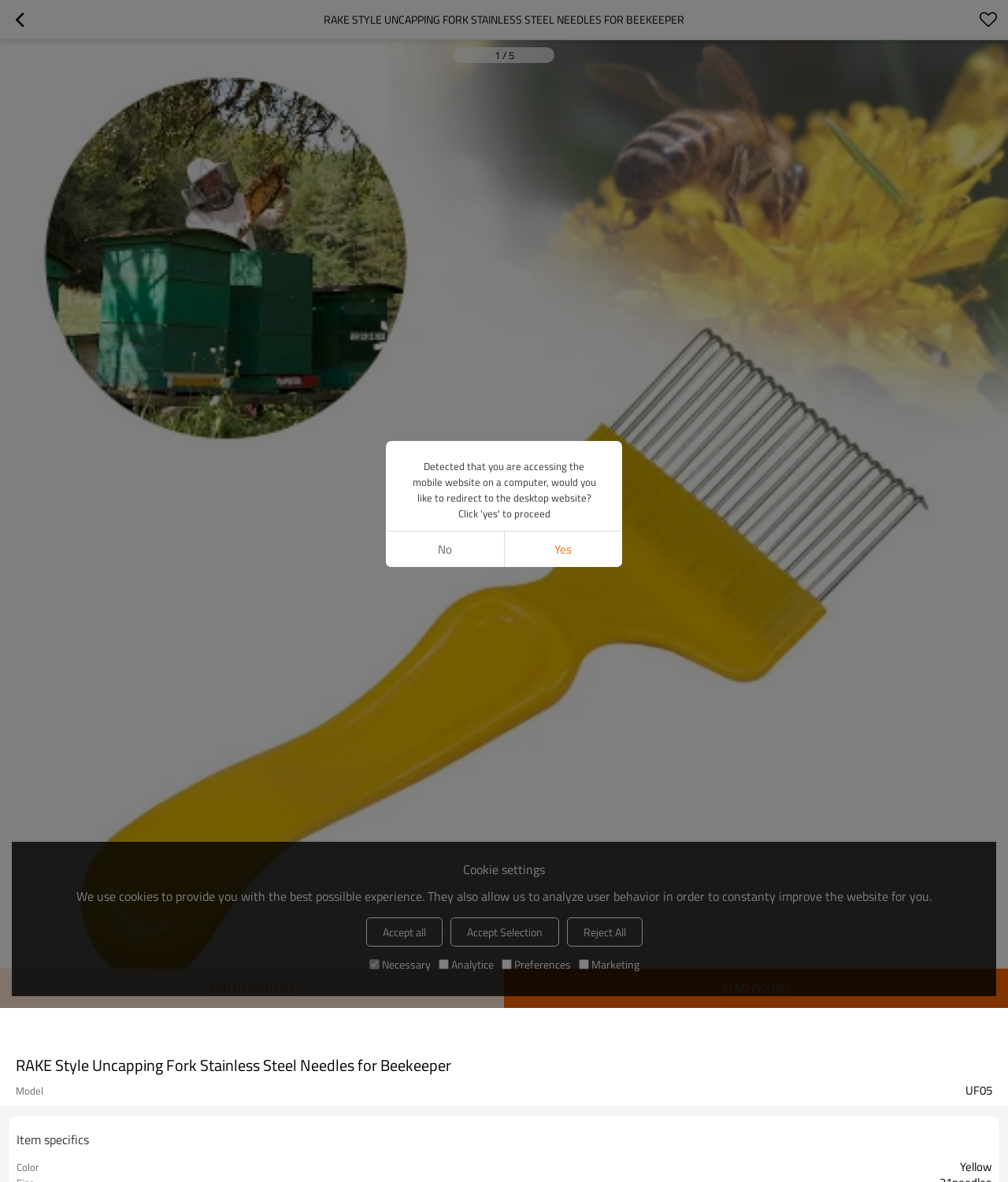What is the purpose of the uncapping fork?
From the image, respond with a single word or phrase.

For beekeeper